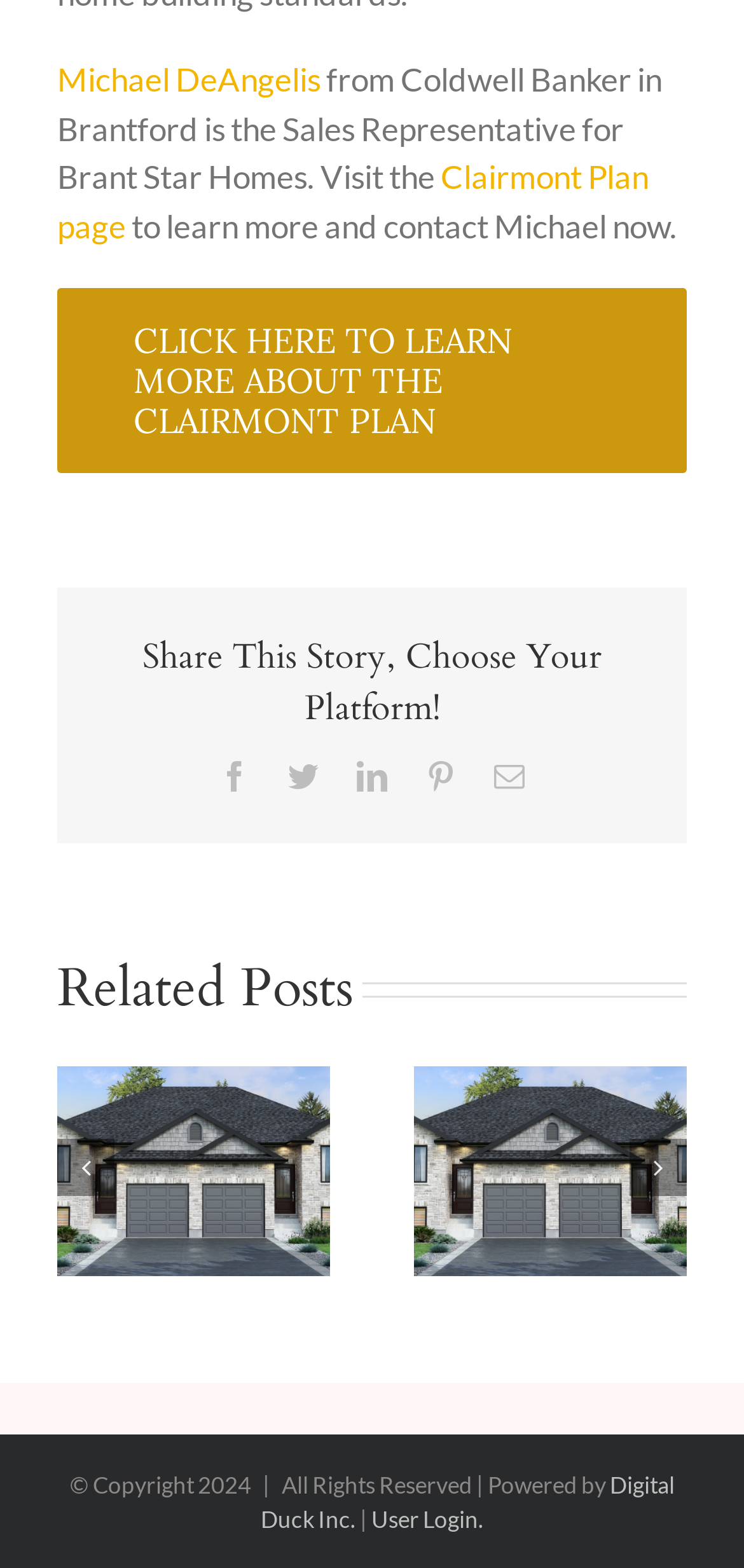Indicate the bounding box coordinates of the element that needs to be clicked to satisfy the following instruction: "Go to the previous page". The coordinates should be four float numbers between 0 and 1, i.e., [left, top, right, bottom].

[0.077, 0.726, 0.154, 0.763]